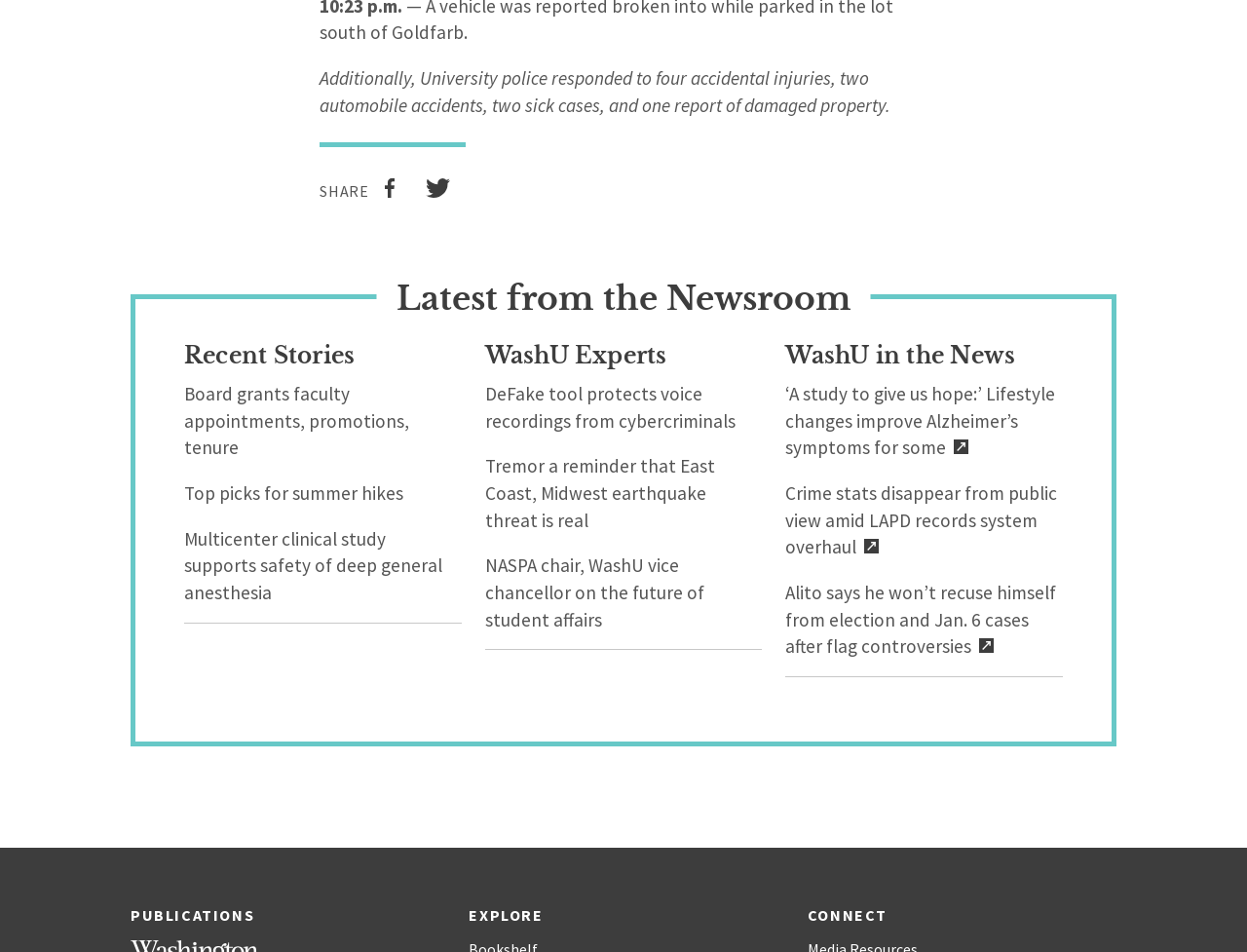Provide a one-word or short-phrase answer to the question:
How many categories of news stories are available on the webpage?

4